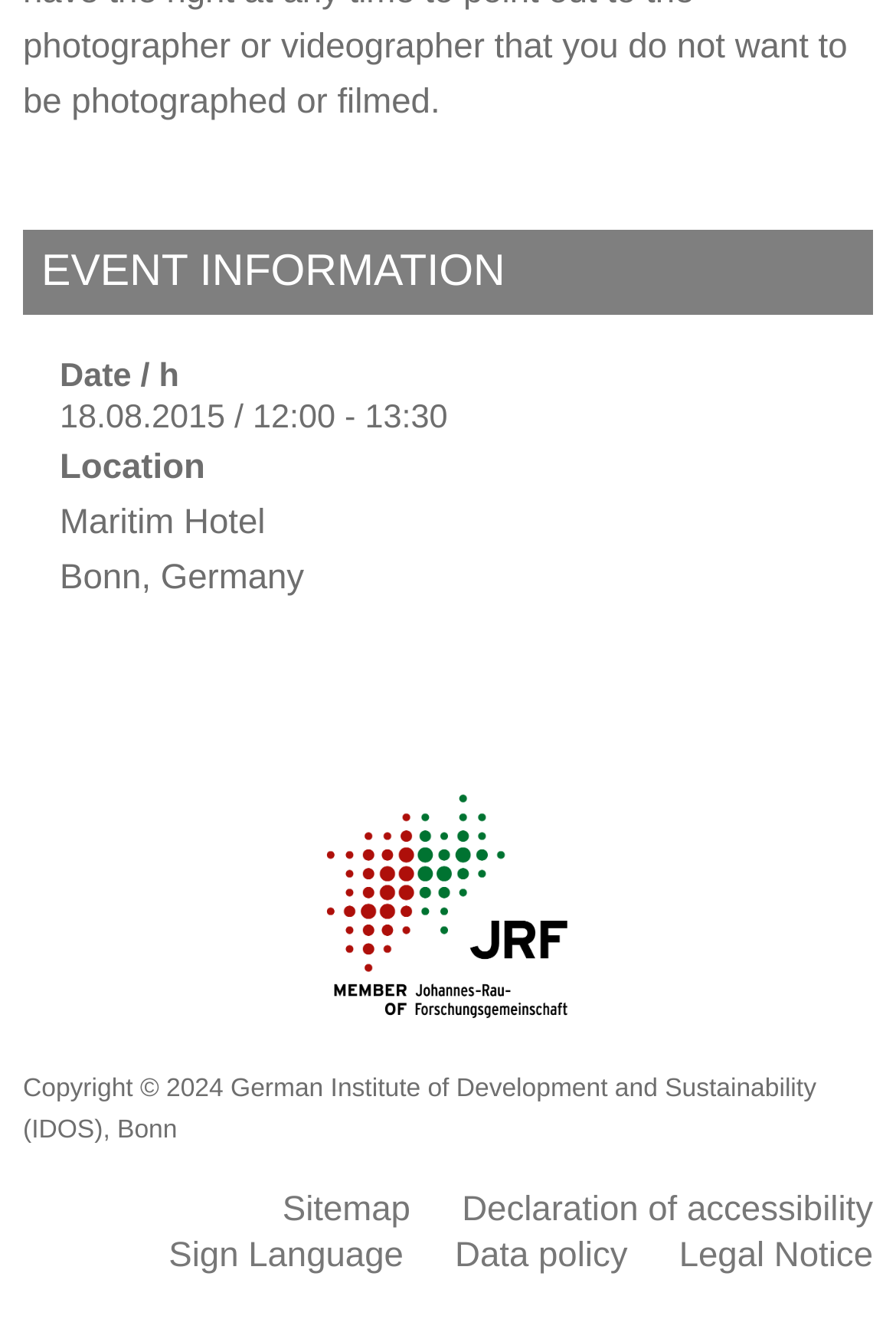What is the copyright year?
We need a detailed and meticulous answer to the question.

I found the copyright year by looking at the footer section, which is located at the bottom of the webpage. The copyright year is specified as 'Copyright © 2024', so the copyright year is 2024.